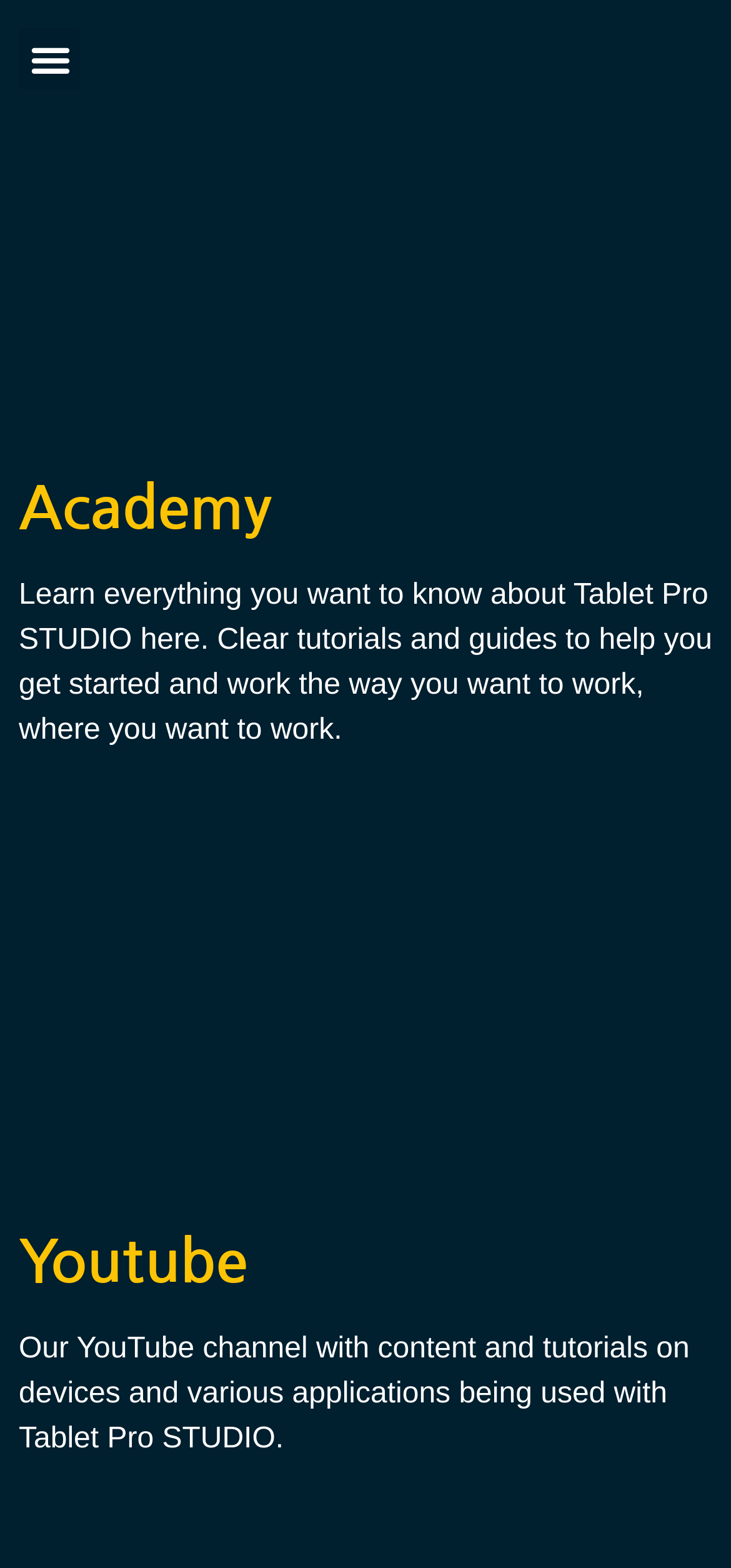Using the description: "Youtube", identify the bounding box of the corresponding UI element in the screenshot.

[0.026, 0.782, 0.338, 0.825]